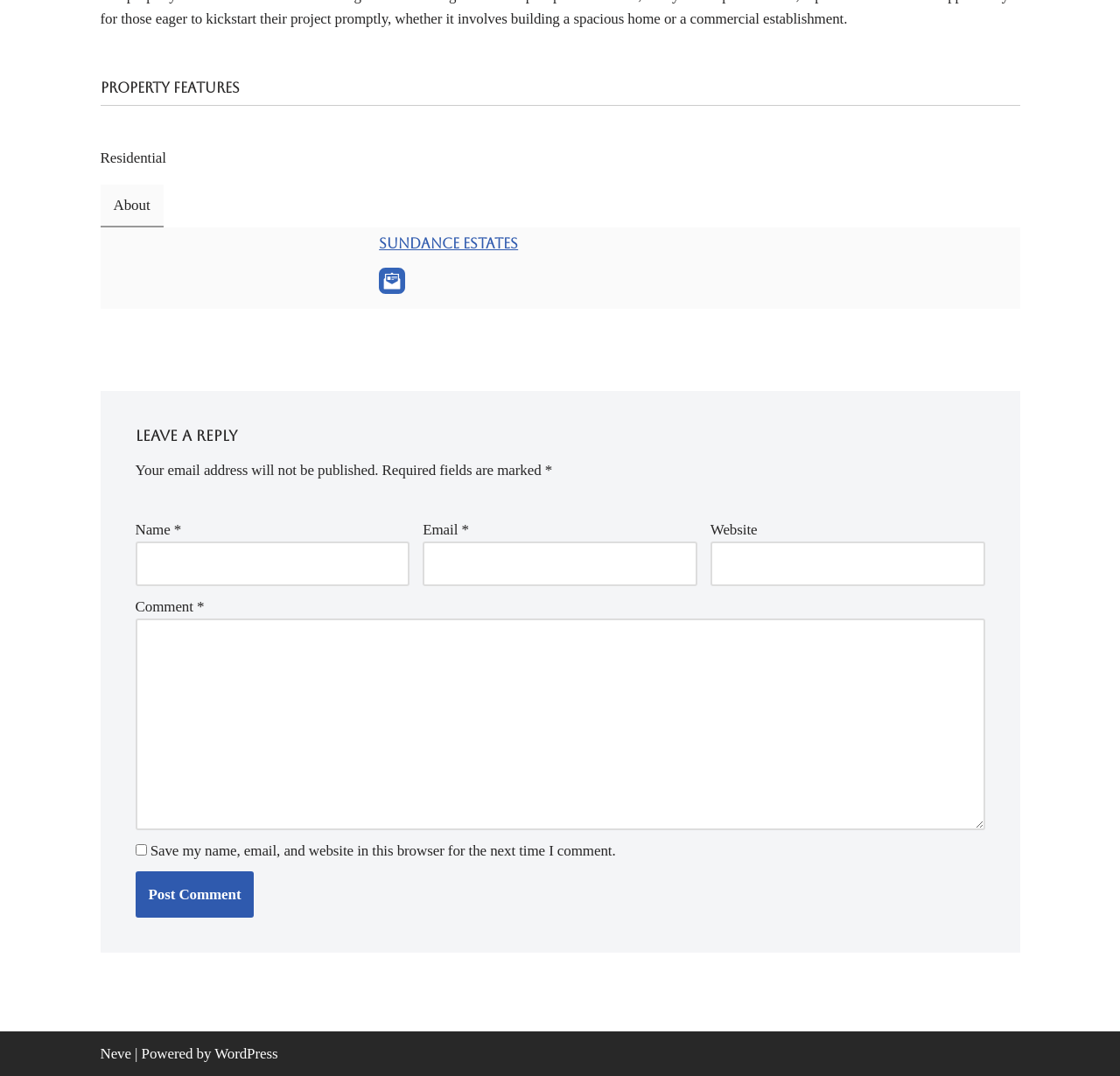Can you pinpoint the bounding box coordinates for the clickable element required for this instruction: "Click the 'Sundance Estates' link"? The coordinates should be four float numbers between 0 and 1, i.e., [left, top, right, bottom].

[0.338, 0.219, 0.463, 0.234]